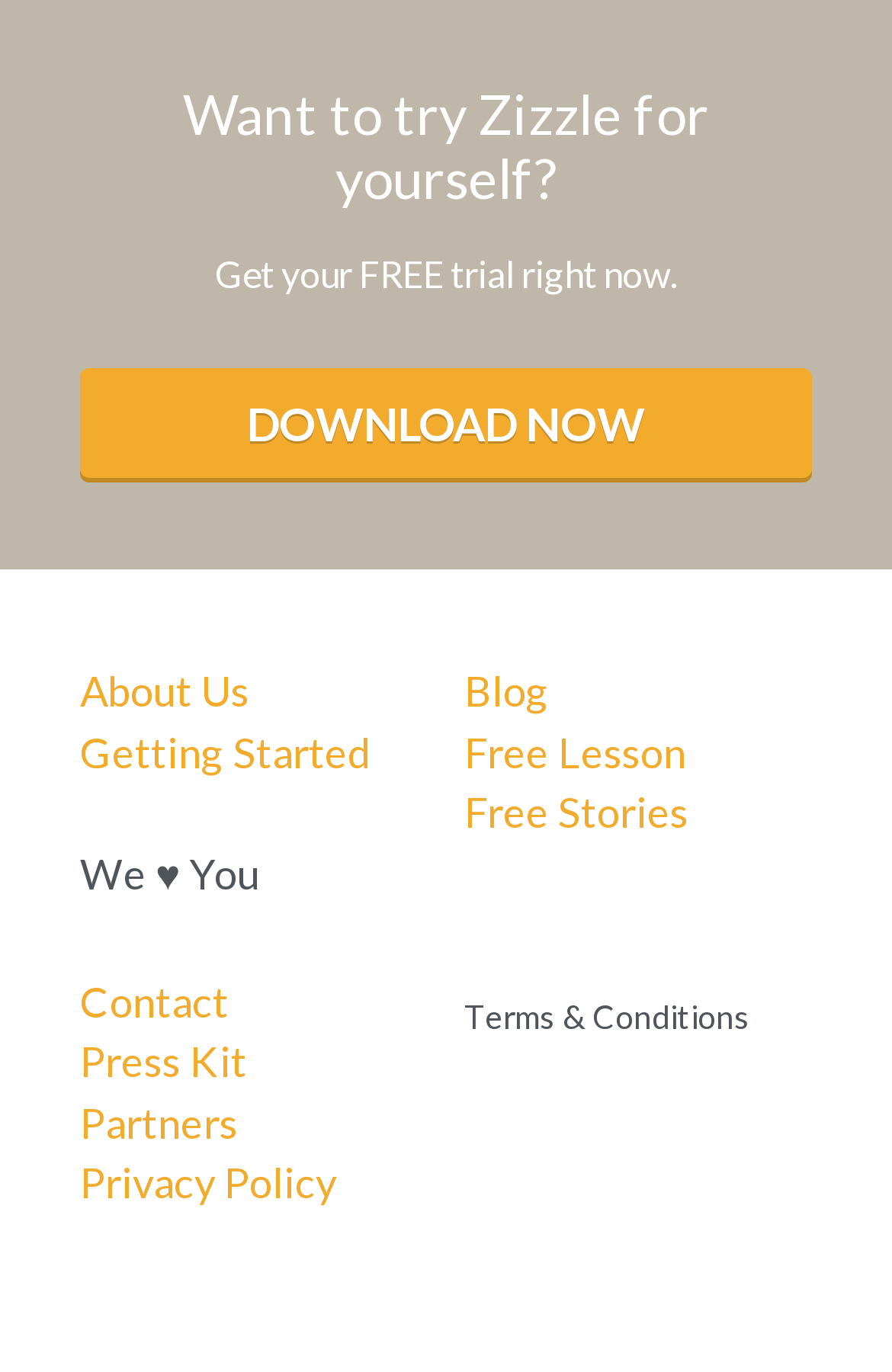Identify the bounding box coordinates of the clickable region required to complete the instruction: "Click on the 'Find help near you' link". The coordinates should be given as four float numbers within the range of 0 and 1, i.e., [left, top, right, bottom].

None